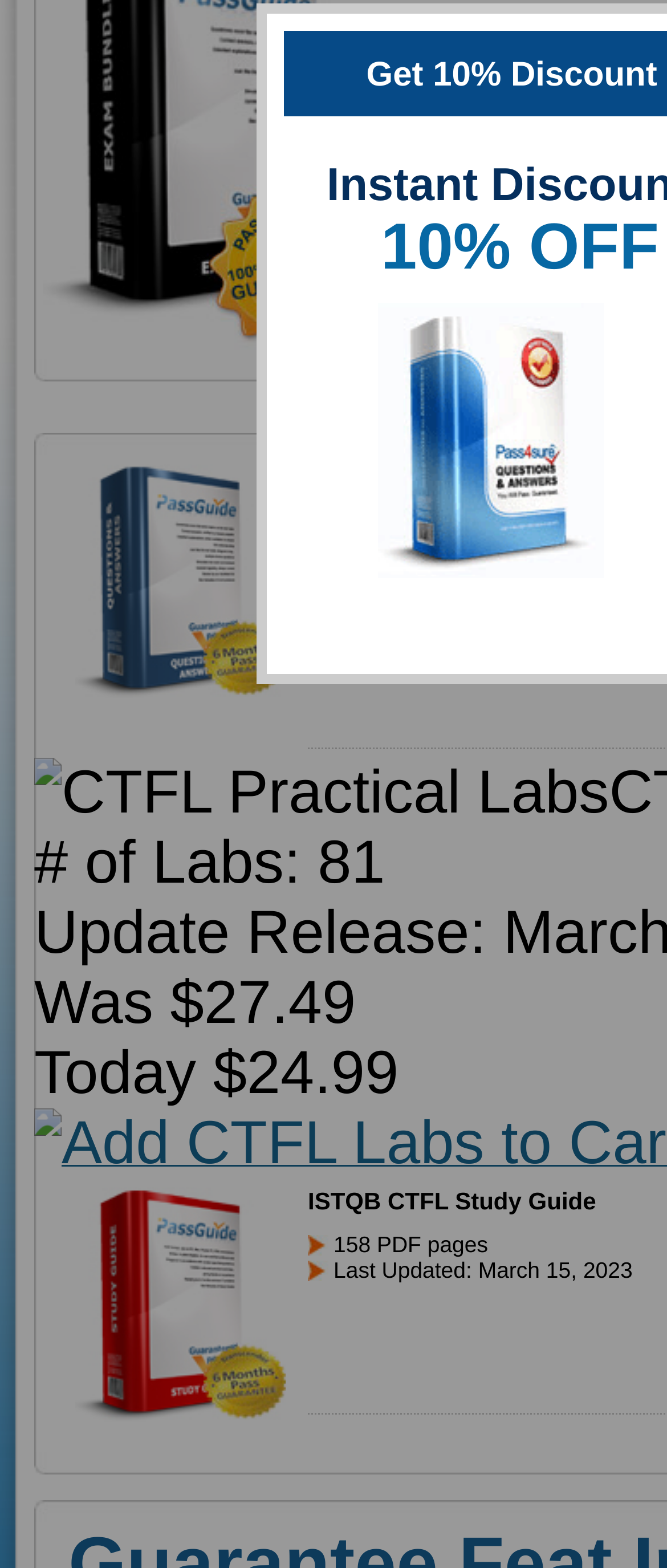Provide the bounding box coordinates for the specified HTML element described in this description: "parent_node: Was $27.49". The coordinates should be four float numbers ranging from 0 to 1, in the format [left, top, right, bottom].

[0.051, 0.729, 0.434, 0.745]